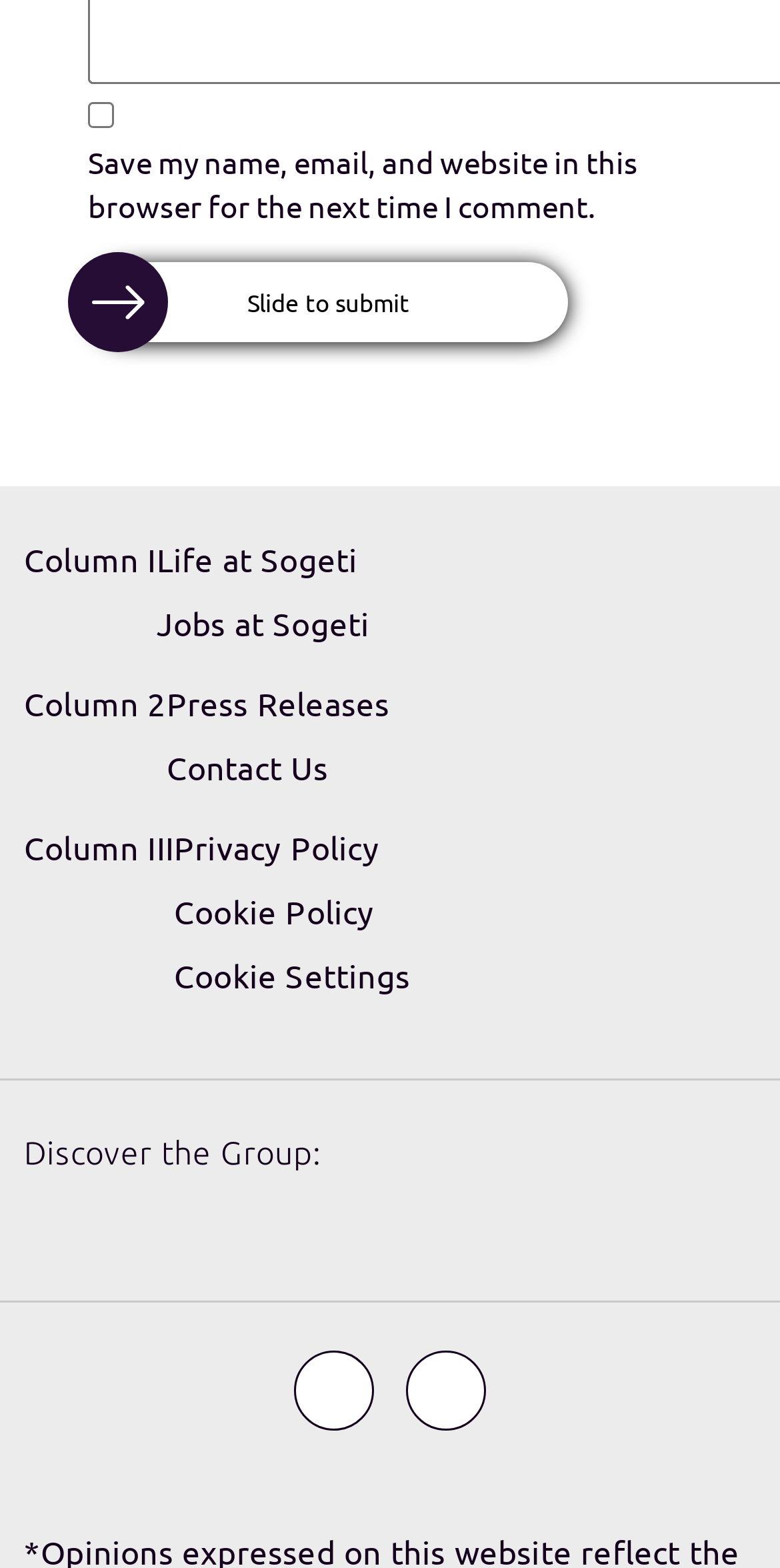Review the image closely and give a comprehensive answer to the question: What is the topic of the paragraph at the bottom?

The paragraph at the bottom starts with 'Discover the Group:' which suggests that it is about the Sogeti Group.